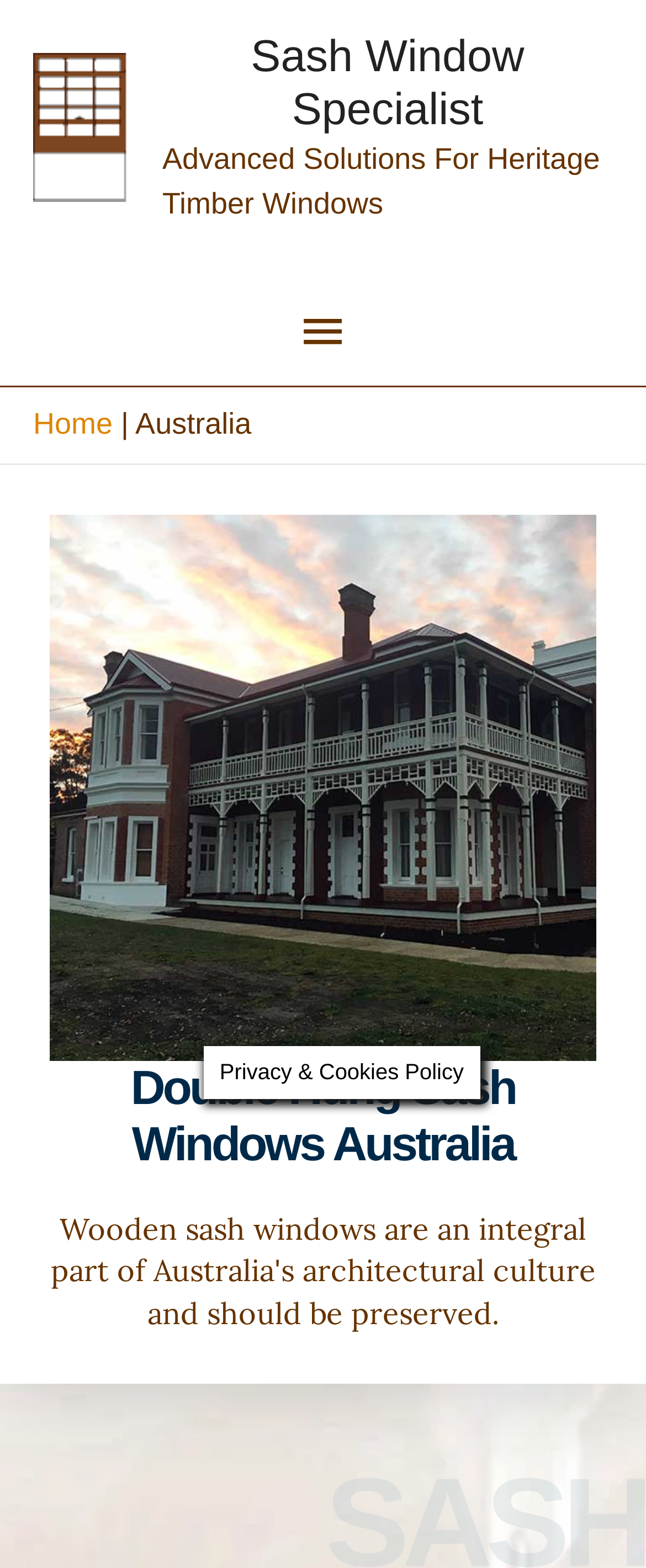Answer the following query with a single word or phrase:
What is the topic of the image on the webpage?

Australian heritage timber sash windows